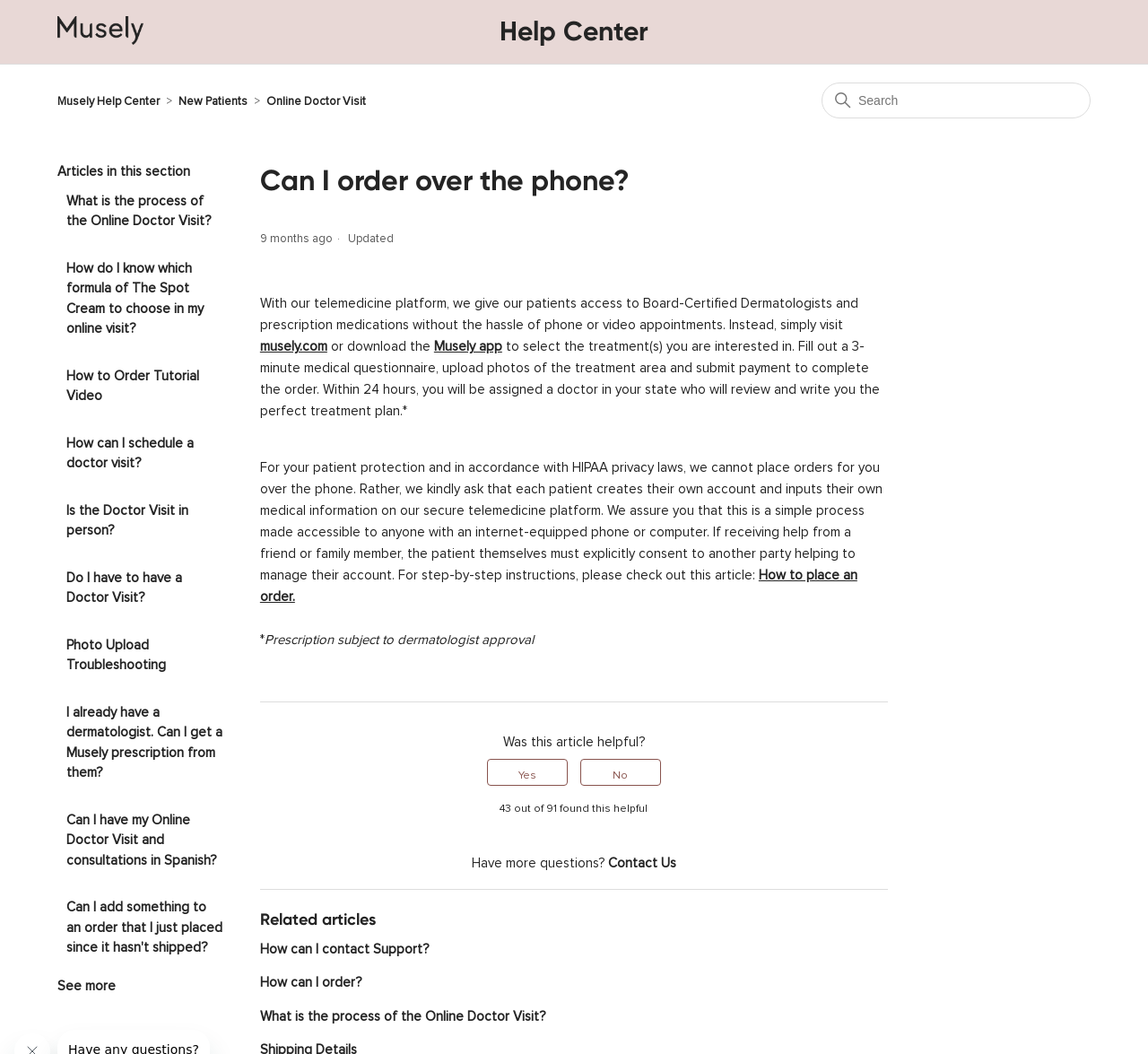Using the given element description, provide the bounding box coordinates (top-left x, top-left y, bottom-right x, bottom-right y) for the corresponding UI element in the screenshot: New Patients

[0.155, 0.089, 0.216, 0.097]